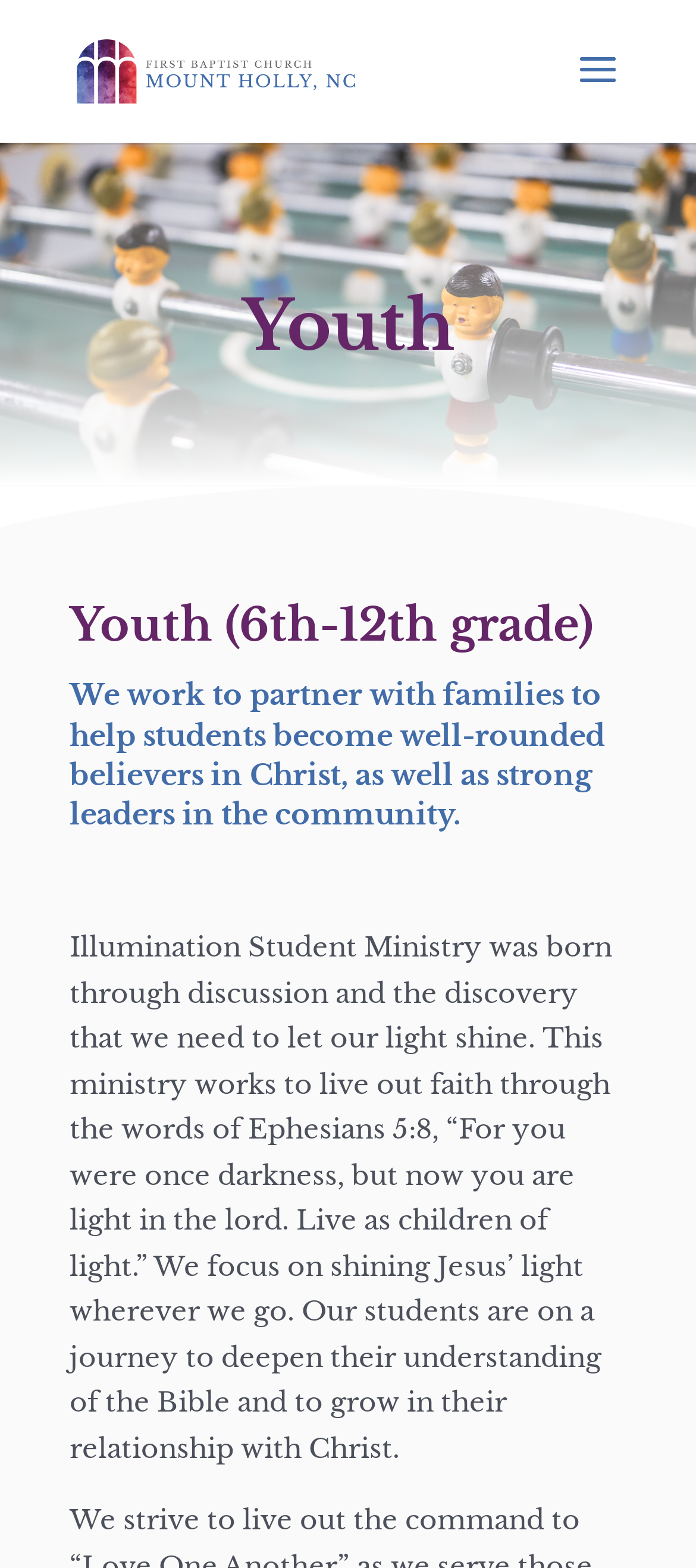Refer to the image and provide an in-depth answer to the question:
What Bible verse is referenced in the Illumination Student Ministry description?

The Bible verse referenced in the Illumination Student Ministry description can be found in the StaticText element on the page, which mentions that the ministry works to live out faith through the words of Ephesians 5:8.